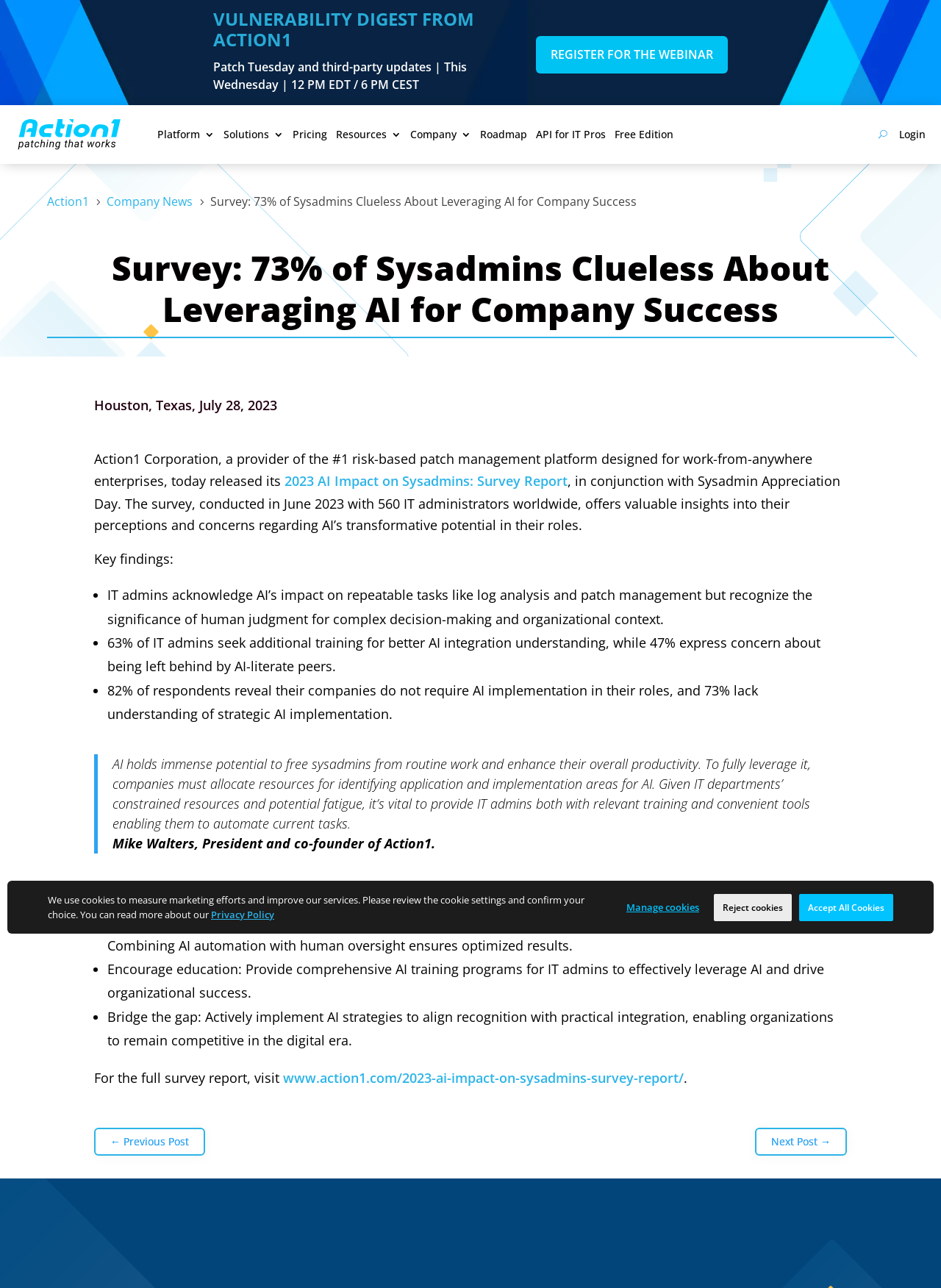Identify the bounding box coordinates necessary to click and complete the given instruction: "Go to the pricing page".

[0.311, 0.082, 0.348, 0.128]